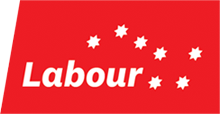What visual element is added to the Labour Party logo?
Using the visual information from the image, give a one-word or short-phrase answer.

White stars